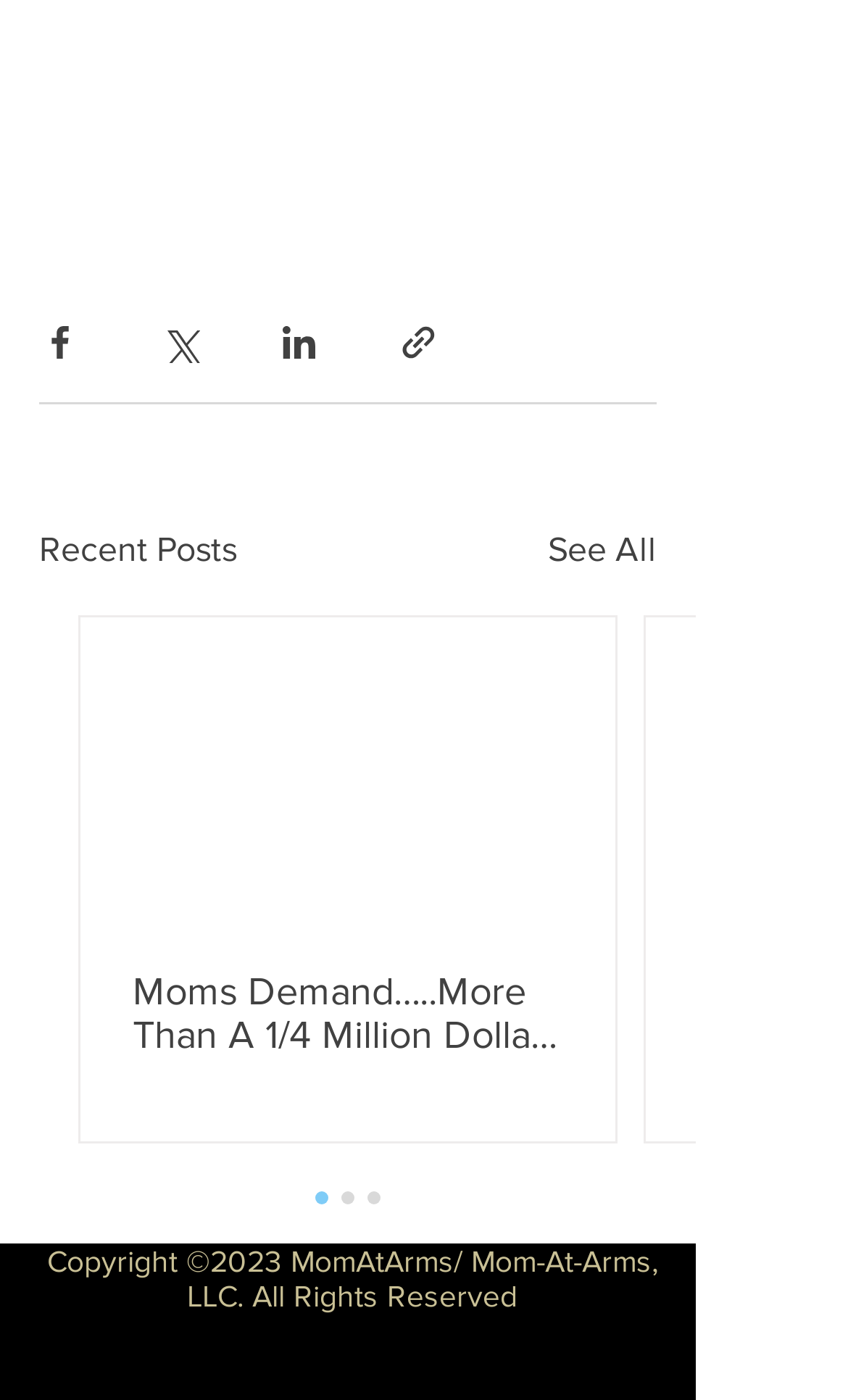Please respond to the question with a concise word or phrase:
What is below the 'Recent Posts' heading?

A link and an article